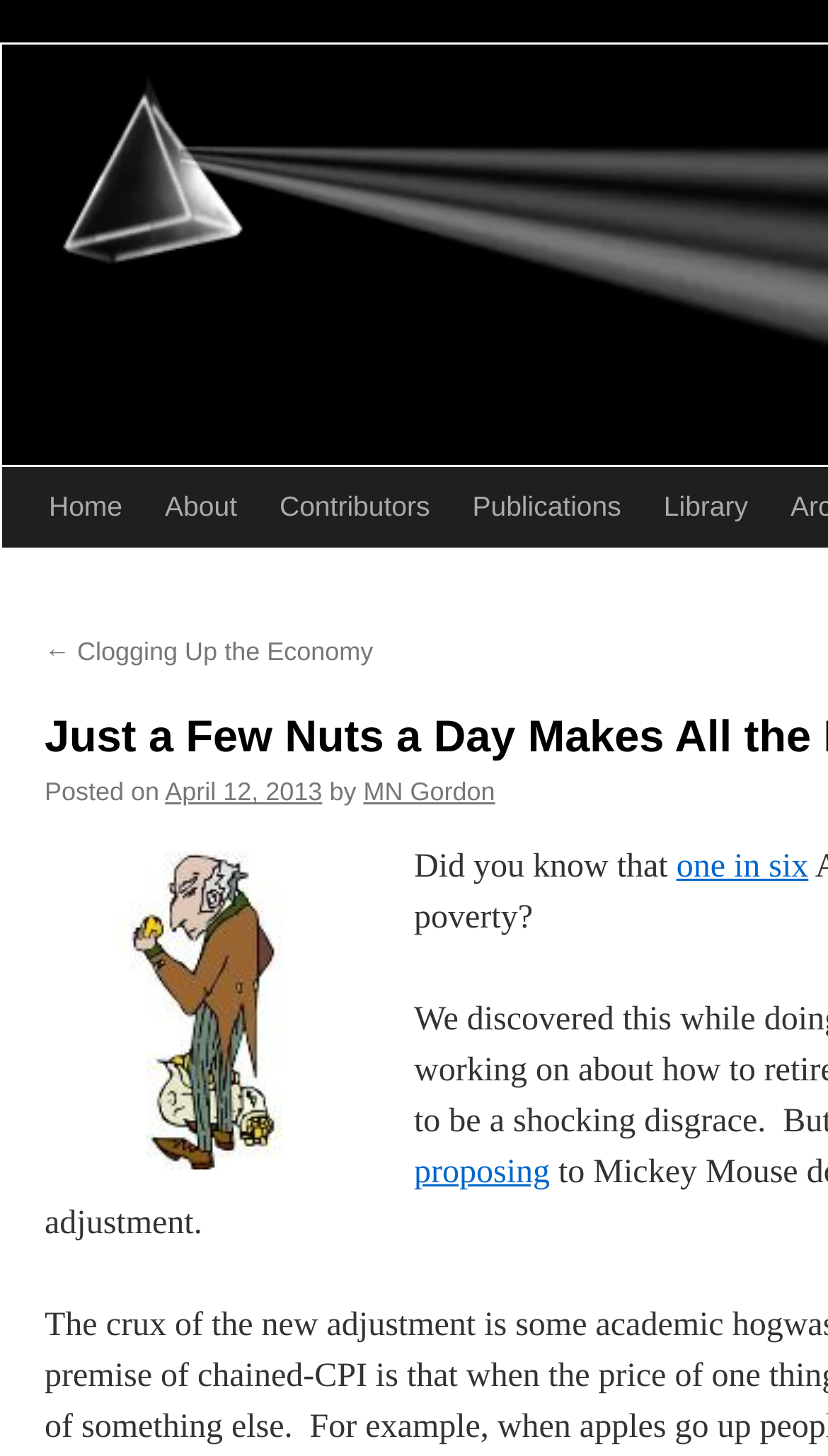How many links are in the top navigation menu?
Based on the visual information, provide a detailed and comprehensive answer.

I counted the links in the top navigation menu, which are 'Home', 'About', 'Contributors', 'Publications', and 'Library', and found that there are 5 links in total.